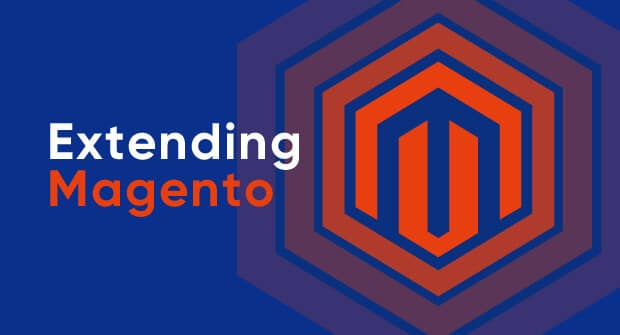Create a detailed narrative of what is happening in the image.

The image prominently features the phrase "Extending Magento" alongside the Magento logo, which is characterized by a bold geometric design in vibrant orange and blue tones. This graphic encapsulates the theme of enhancing and optimizing the Magento platform, emphasizing its flexibility and capacity for customization. The background is a deep blue, providing a striking contrast to the logo, which includes layered hexagonal shapes that reflect the platform's robust architecture. This visual element resonates with users seeking to improve their Magento store's performance and customer experience.